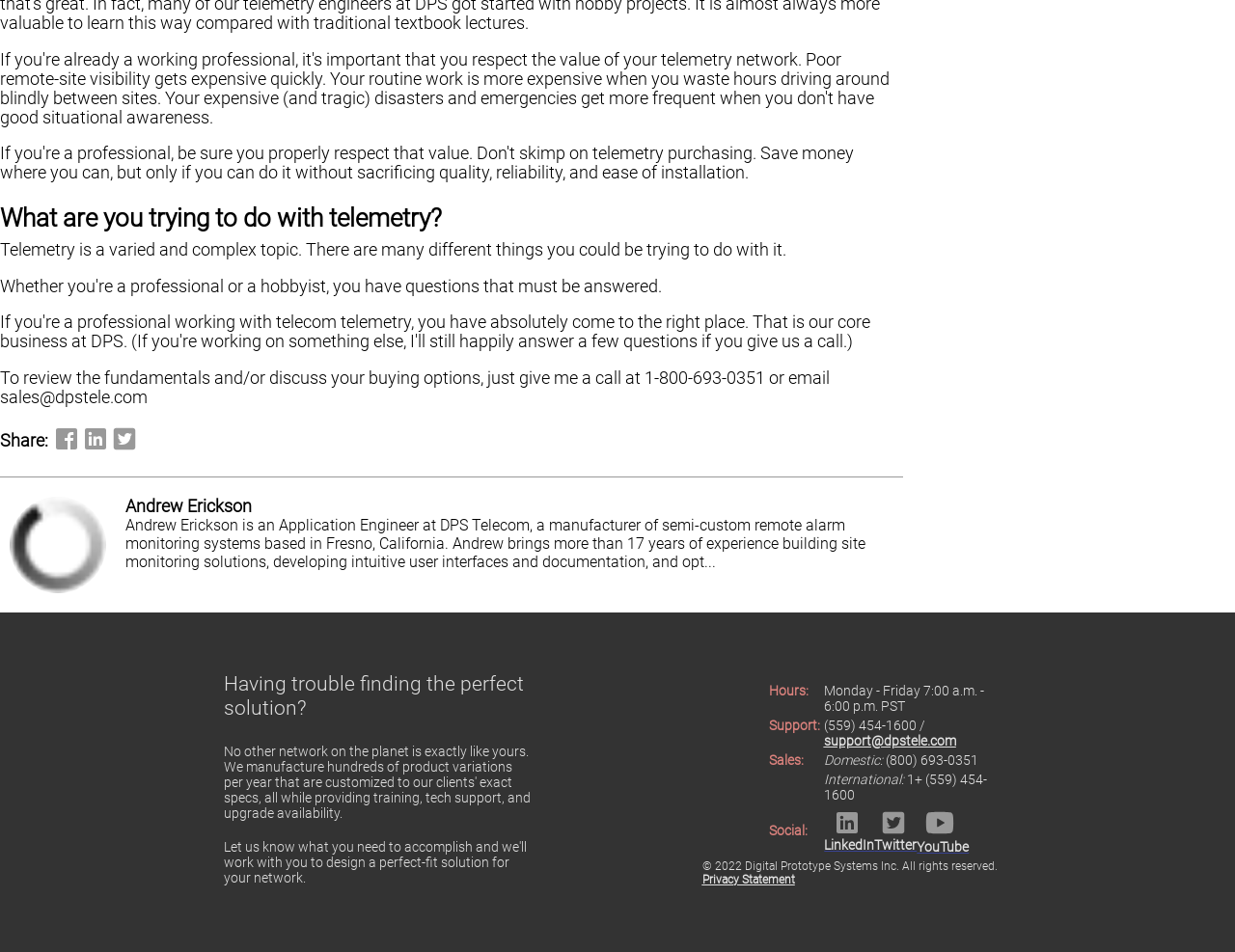Locate the bounding box coordinates of the element that should be clicked to fulfill the instruction: "Share on LinkedIn".

[0.667, 0.849, 0.708, 0.895]